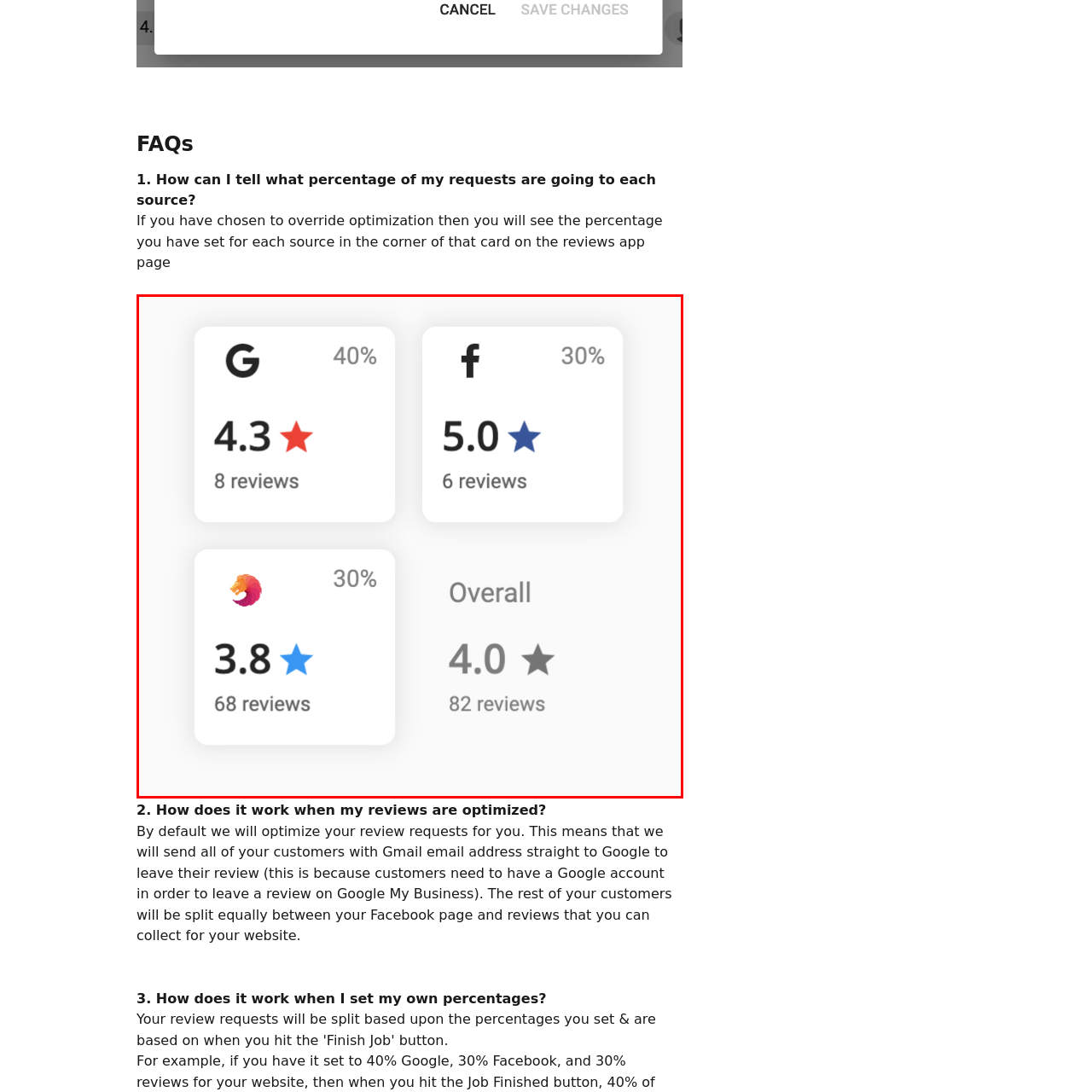Explain in detail what is happening in the red-marked area of the image.

The image displays a summary of review ratings and percentages for different review sources. The top left box represents Google (G), showing a rating of 4.3 stars from 8 reviews, accounting for 40% of the total reviews. To the right, the Facebook (f) box indicates a perfect score of 5.0 stars from 6 reviews, contributing 30%. Below, a Firefox logo signifies another source with a rating of 3.8 stars from 68 reviews, also composing 30% of the total. The overall rating, highlighted in the bottom right, is 4.0 stars from a total of 82 reviews. This summary provides a quick glance at the evaluation of different platforms, showcasing user feedback and satisfaction levels across various channels.